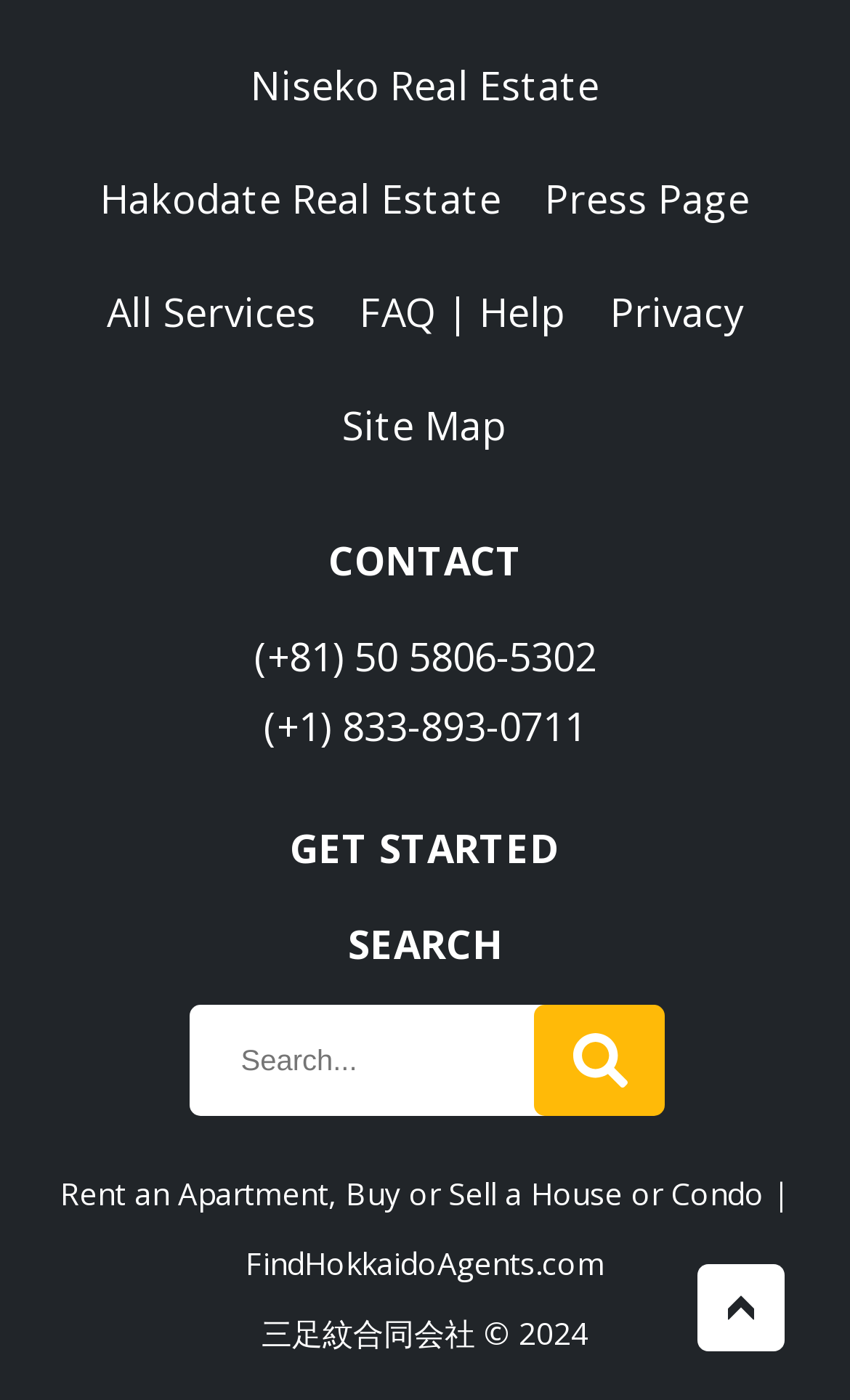Can you find the bounding box coordinates of the area I should click to execute the following instruction: "Contact the company"?

[0.386, 0.381, 0.614, 0.418]